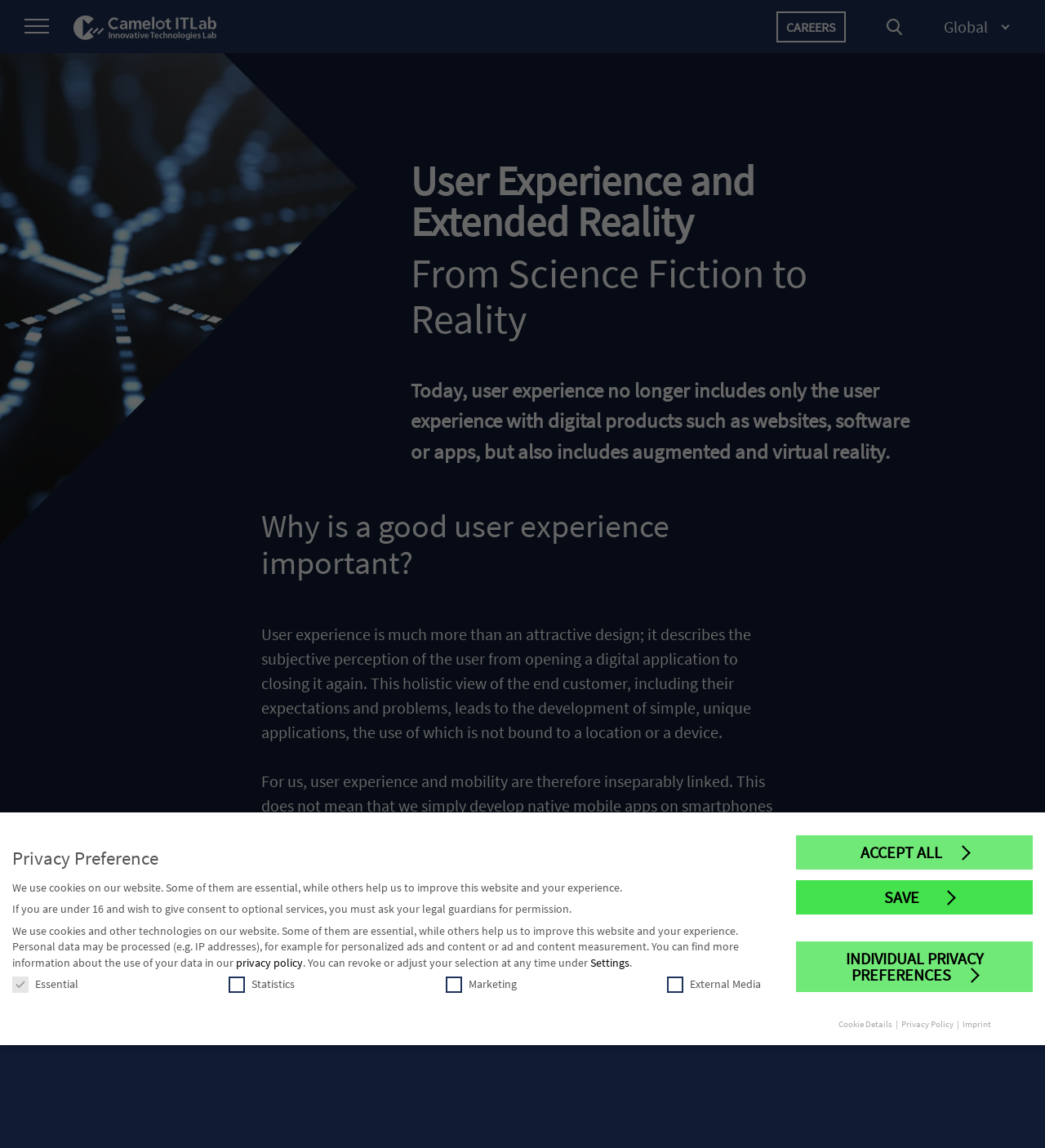Create a detailed narrative of the webpage’s visual and textual elements.

This webpage is about user experience and extended reality. At the top, there is a navigation menu with links to "CAREERS" and a mobile navigation button. On the top right, there is a contact form link and a menubar with a "Global" menu item.

Below the navigation menu, there is a heading "User Experience and Extended Reality" followed by a subheading "From Science Fiction to Reality". The main content of the page starts with a paragraph explaining that user experience is no longer limited to digital products but also includes augmented and virtual reality.

The page then discusses the importance of user experience, describing it as a holistic view of the end customer, including their expectations and problems. This leads to the development of simple, unique applications that are not bound to a location or device. The text also explains that user experience and mobility are inseparably linked, and that the company pursues a holistic approach that encompasses the entire interaction of the user with an application, service, or product.

Further down, there is a section titled "User experience is becoming a strategic success factor". Below this, there is a "Privacy Preference" section with a heading and several paragraphs explaining the use of cookies on the website. The user is given the option to adjust their privacy settings, with checkboxes for essential, statistics, marketing, and external media.

At the bottom of the page, there are several buttons, including "ACCEPT ALL", "SAVE", "INDIVIDUAL PRIVACY PREFERENCES", and "Cookie Details". There are also links to "Privacy Policy" and "Imprint".